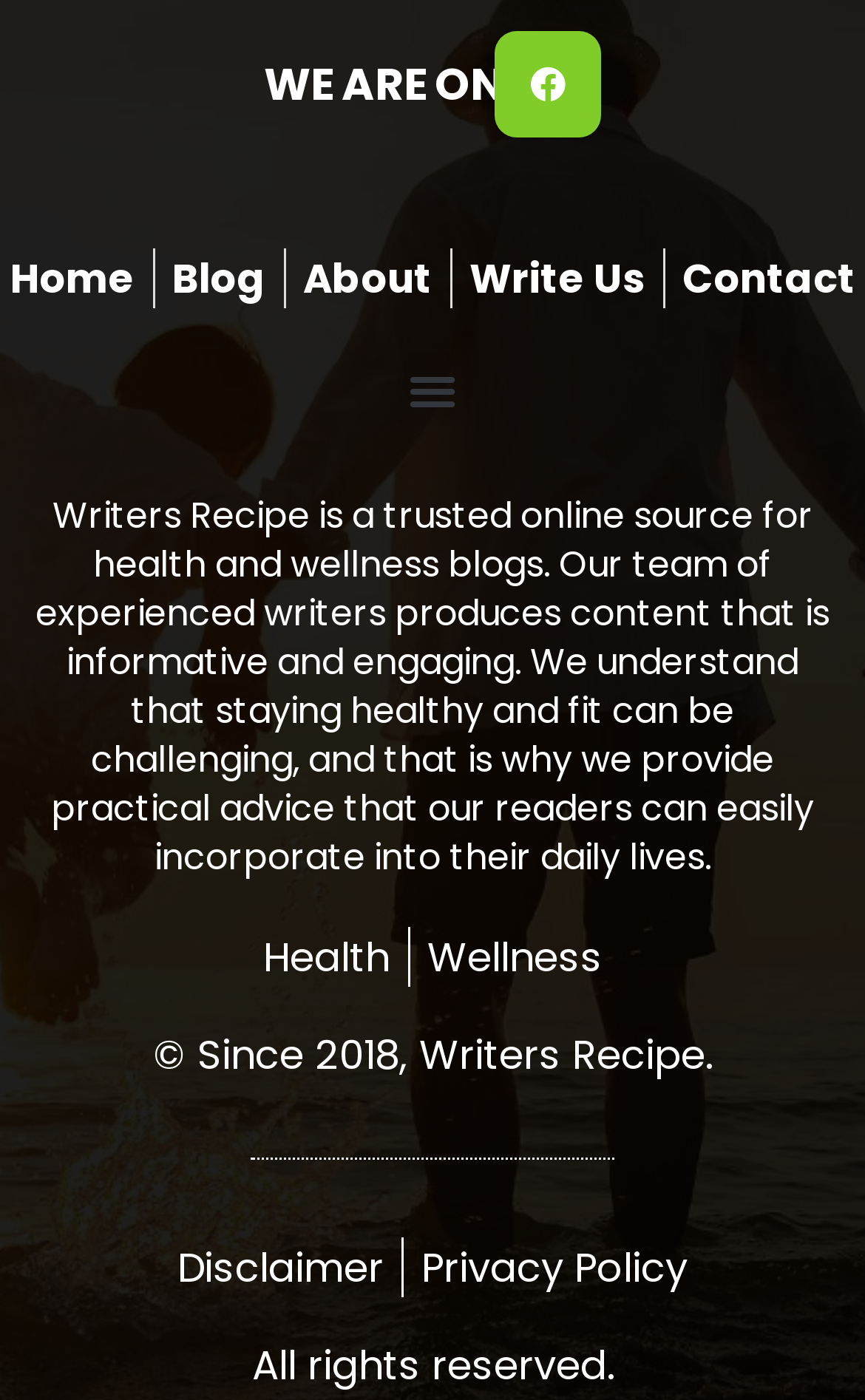What is the purpose of the 'Write Us' link?
Please provide a comprehensive answer based on the details in the screenshot.

The link 'Write Us' is likely intended for users to contact the writers or the website administrators, possibly to provide feedback or submit content.